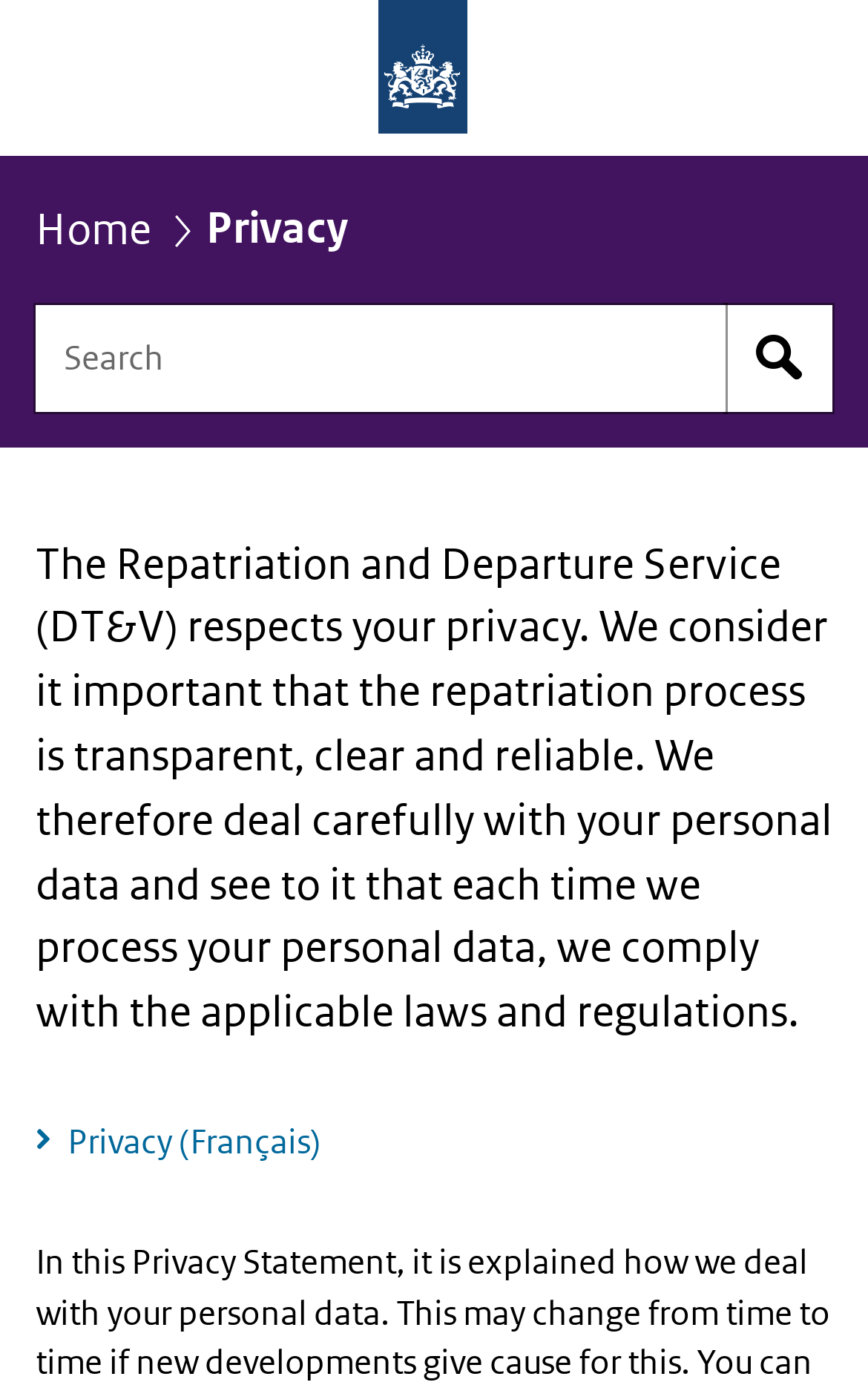Create a detailed description of the webpage's content and layout.

The webpage is about the Repatriation and Departure Service (DT&V) and its privacy policy. At the top left corner, there is a link to the homepage of the Ministry of Justice and Security, accompanied by an image. Below this, there is a navigation section with a "You are here" label, followed by a link to the "Home" page and a "Privacy" label.

On the right side of the navigation section, there is a search bar with a text box and a "Start search" button. The search bar is accompanied by a description that says "Search within English part of Repatriation and Departure Service".

The main content of the webpage is a paragraph that explains the DT&V's privacy policy, stating that they respect users' privacy and handle personal data carefully, complying with applicable laws and regulations.

At the bottom of the page, there is a navigation section with a label "Links naar informatie over verwante onderwerpen" (which translates to "Links to information on related topics"), which contains a link to a French version of the privacy policy.

Overall, the webpage has a simple and organized layout, with clear headings and concise text, making it easy to navigate and understand the DT&V's privacy policy.